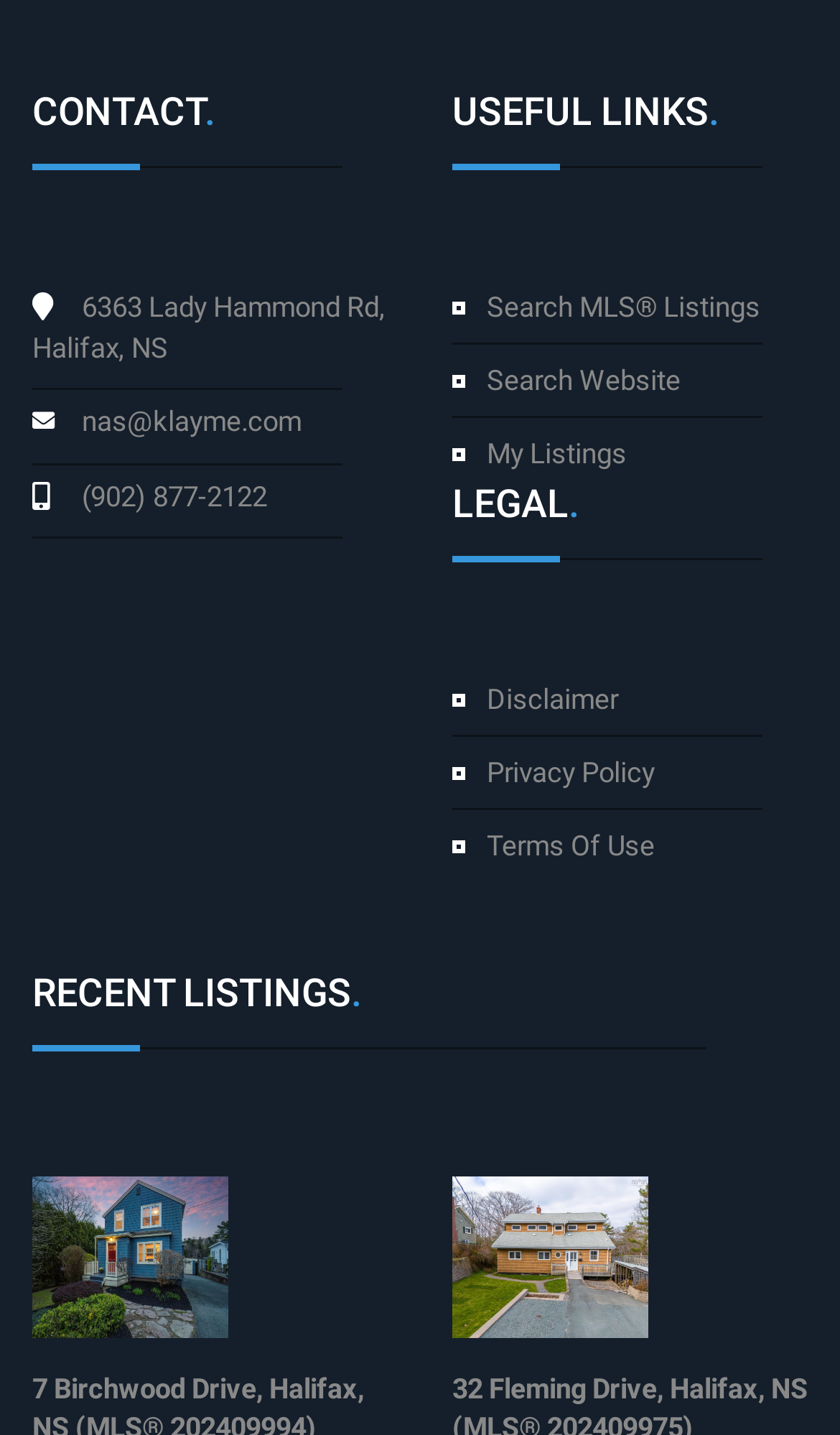What is the address of the contact?
From the screenshot, supply a one-word or short-phrase answer.

6363 Lady Hammond Rd, Halifax, NS